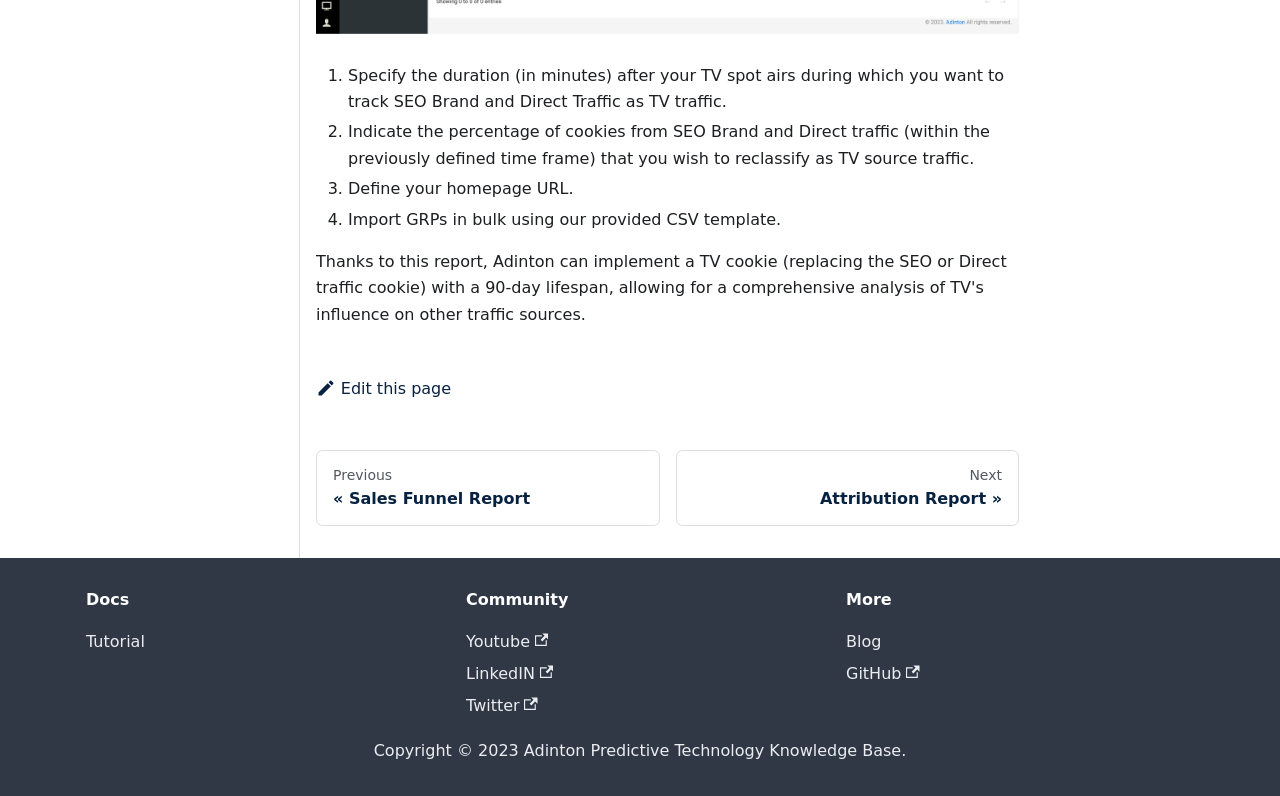Based on the element description: "NextAttribution Report", identify the bounding box coordinates for this UI element. The coordinates must be four float numbers between 0 and 1, listed as [left, top, right, bottom].

[0.528, 0.566, 0.796, 0.661]